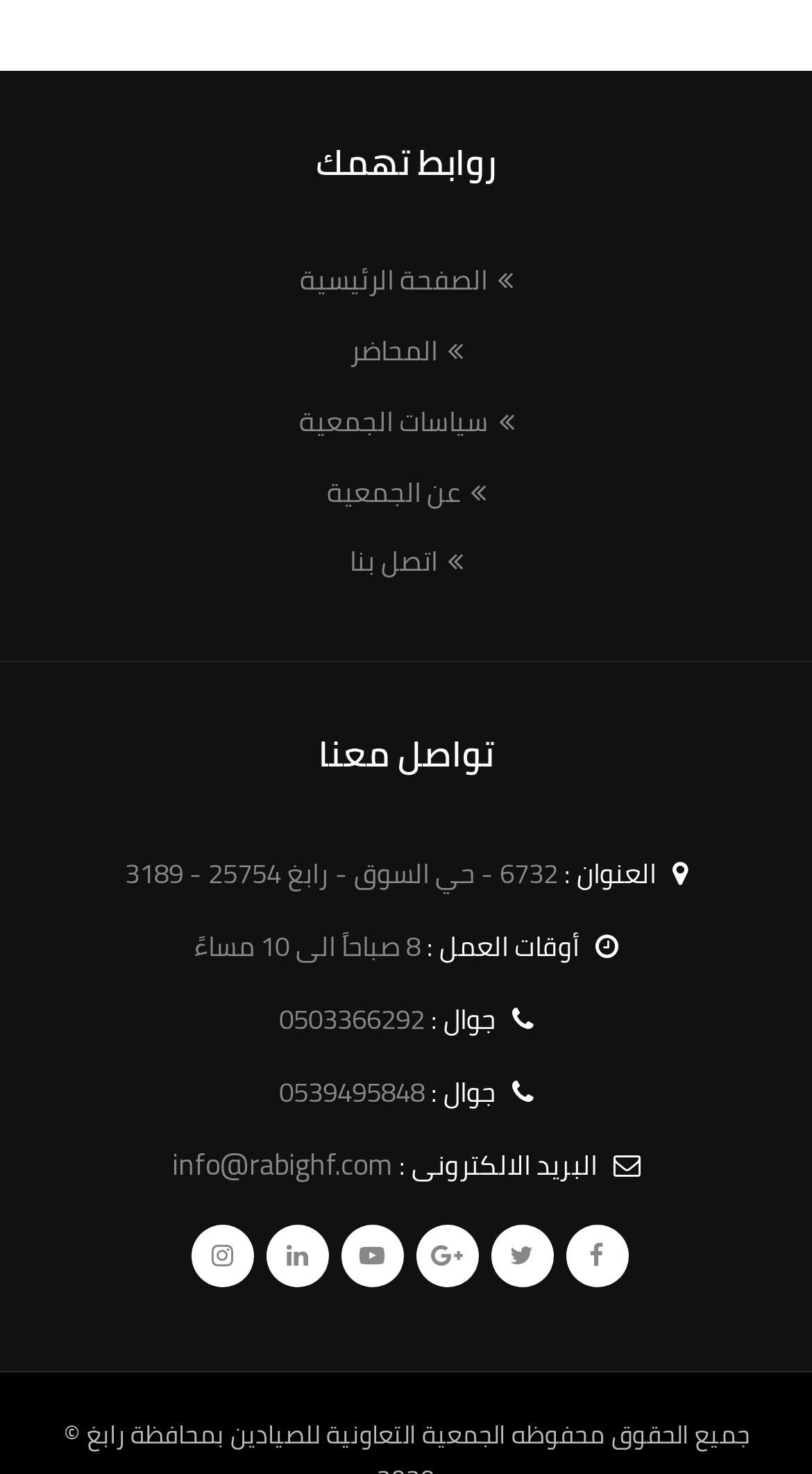Using the description: "المحاضر", determine the UI element's bounding box coordinates. Ensure the coordinates are in the format of four float numbers between 0 and 1, i.e., [left, top, right, bottom].

[0.431, 0.22, 0.569, 0.254]